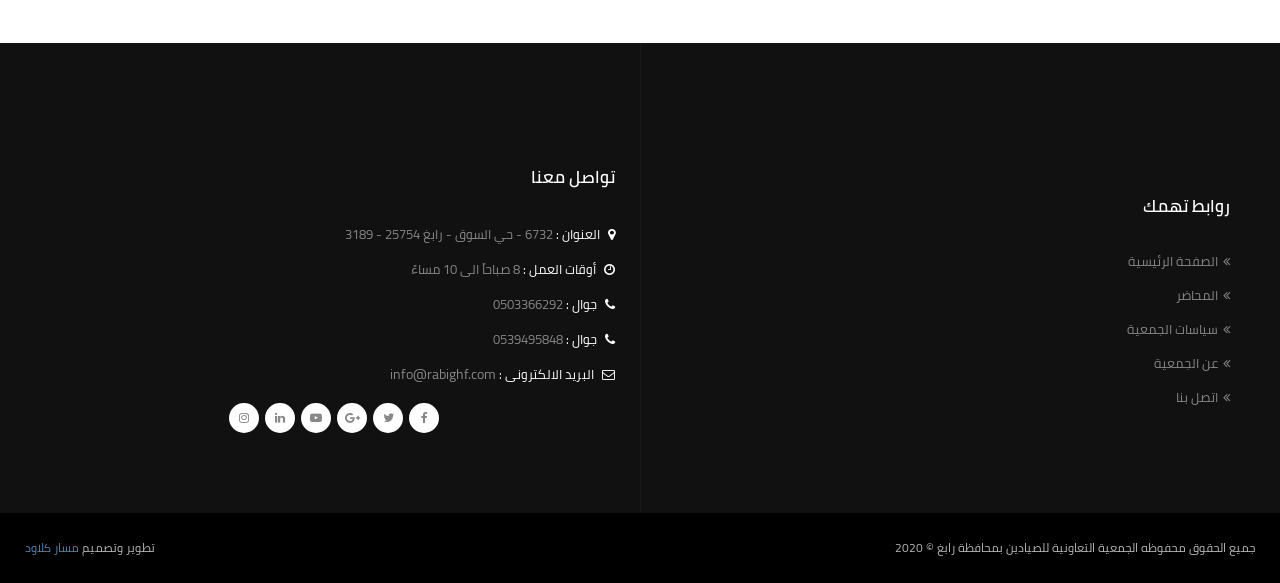Provide the bounding box coordinates of the HTML element this sentence describes: "المحاضر".

[0.919, 0.486, 0.961, 0.527]